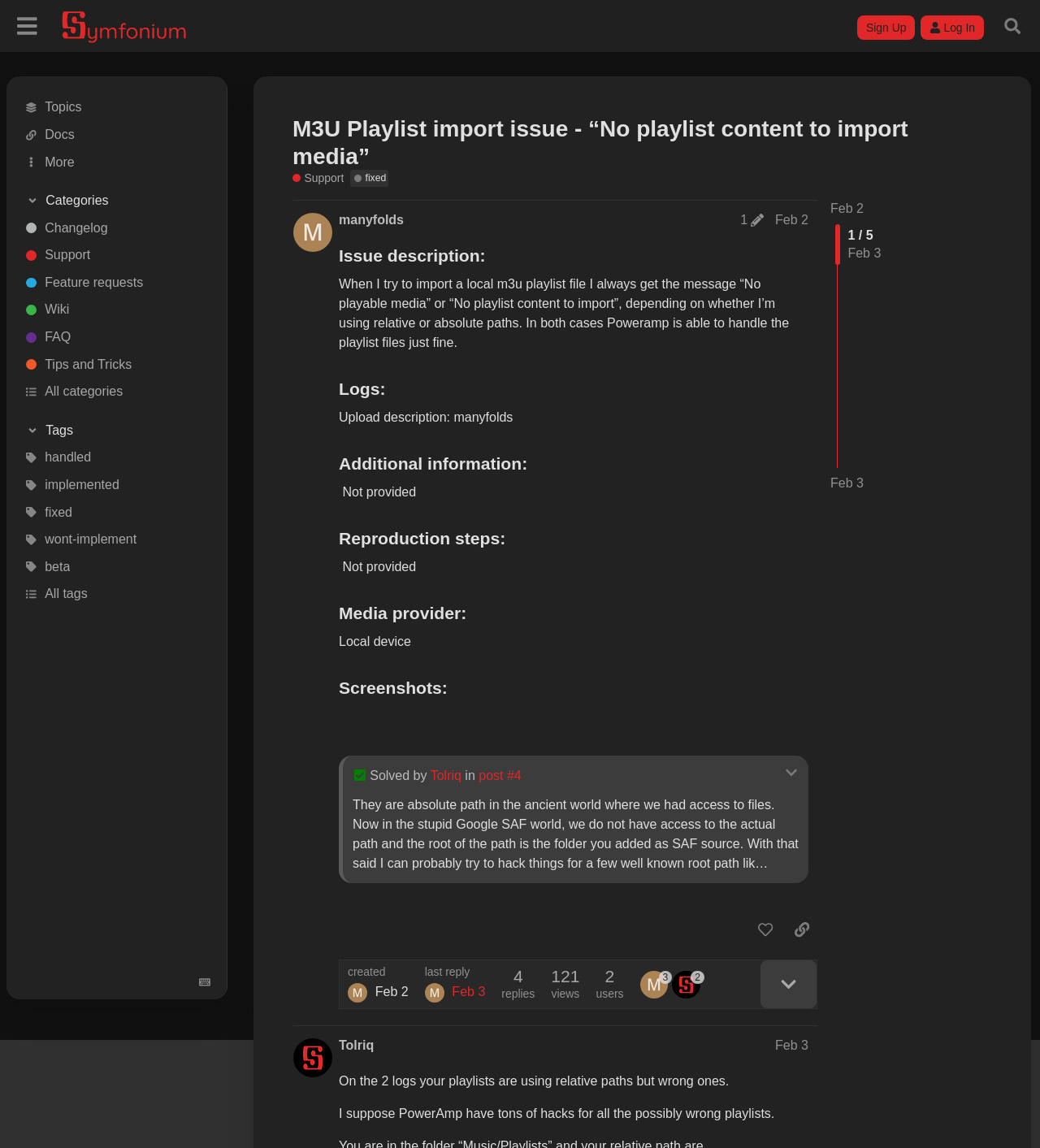Determine the bounding box coordinates for the UI element matching this description: "Tips and Tricks".

[0.006, 0.306, 0.218, 0.329]